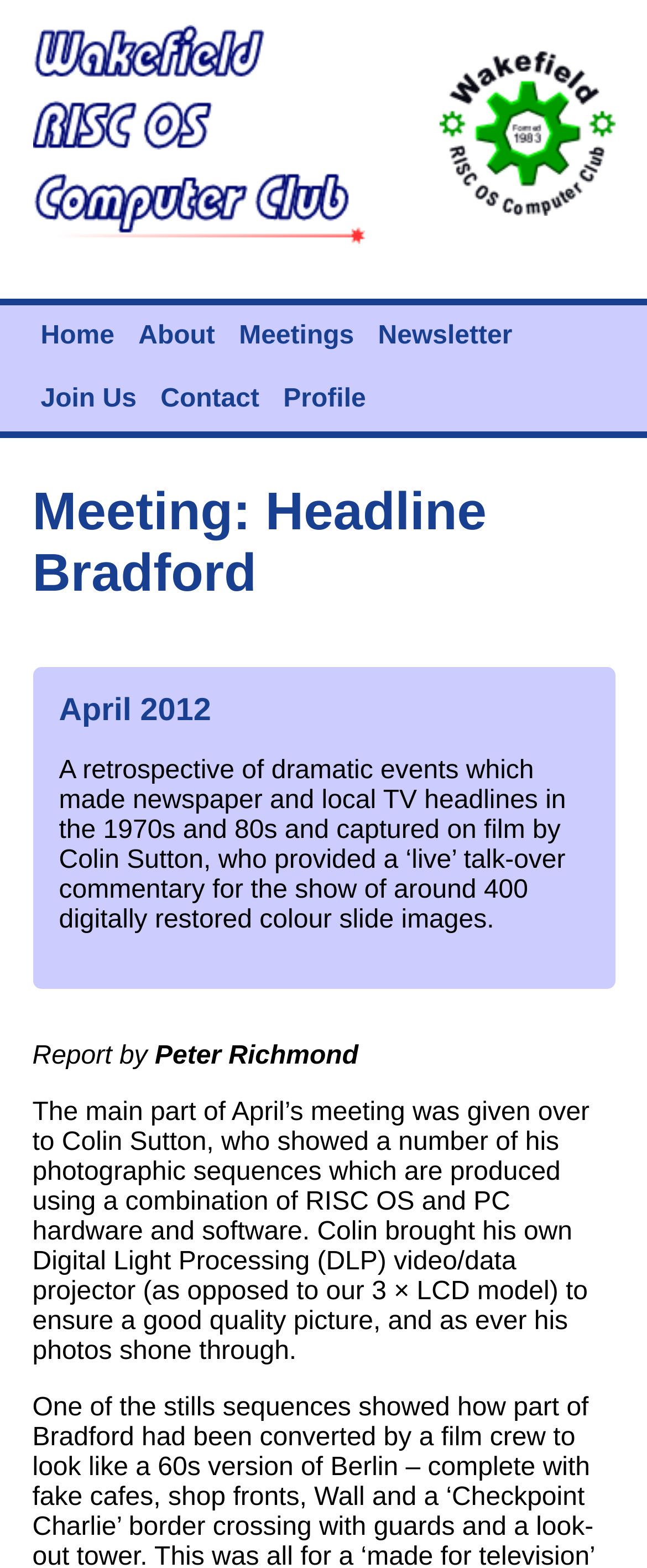What type of projector did Colin Sutton bring to the meeting?
Relying on the image, give a concise answer in one word or a brief phrase.

DLP video/data projector